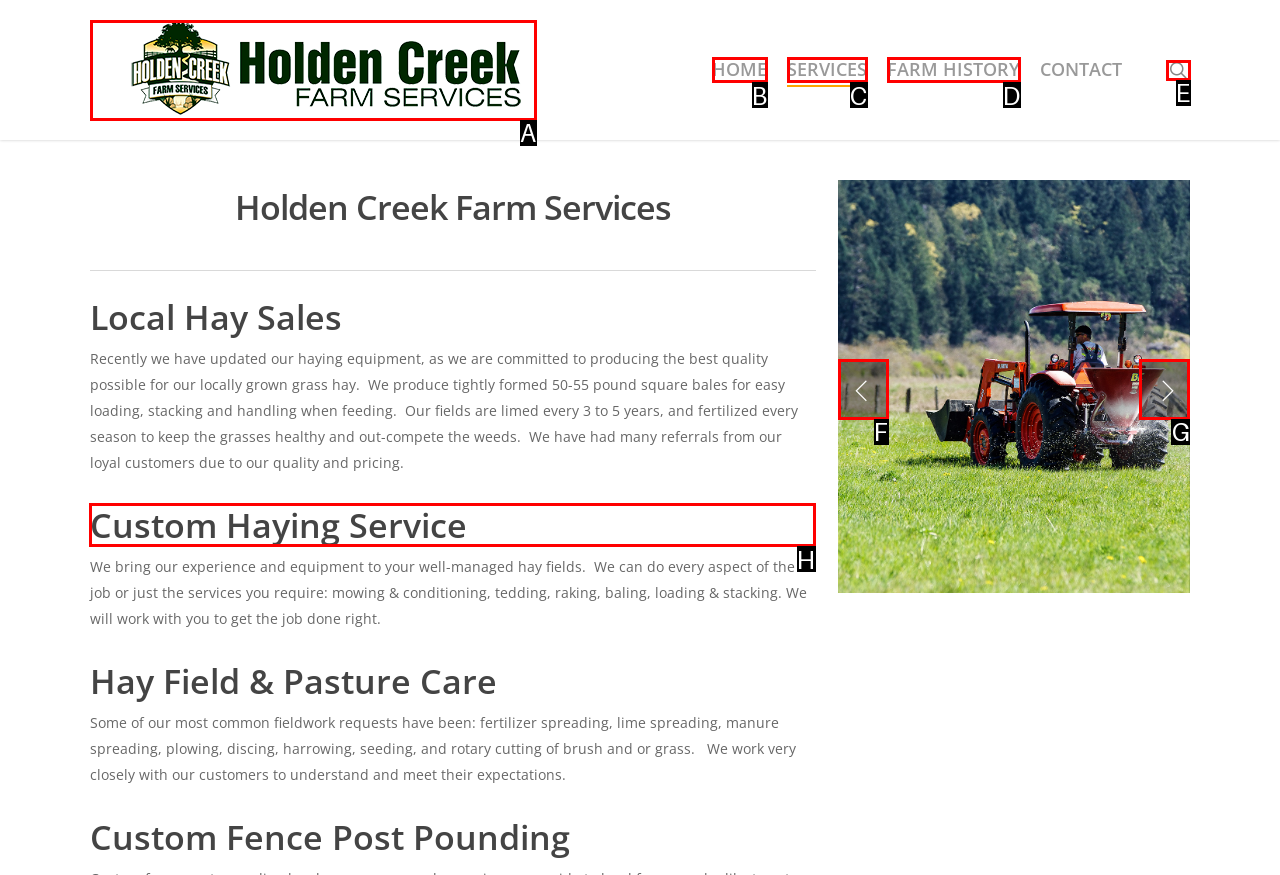Tell me which letter corresponds to the UI element that should be clicked to fulfill this instruction: Report bike lane obstructions
Answer using the letter of the chosen option directly.

None